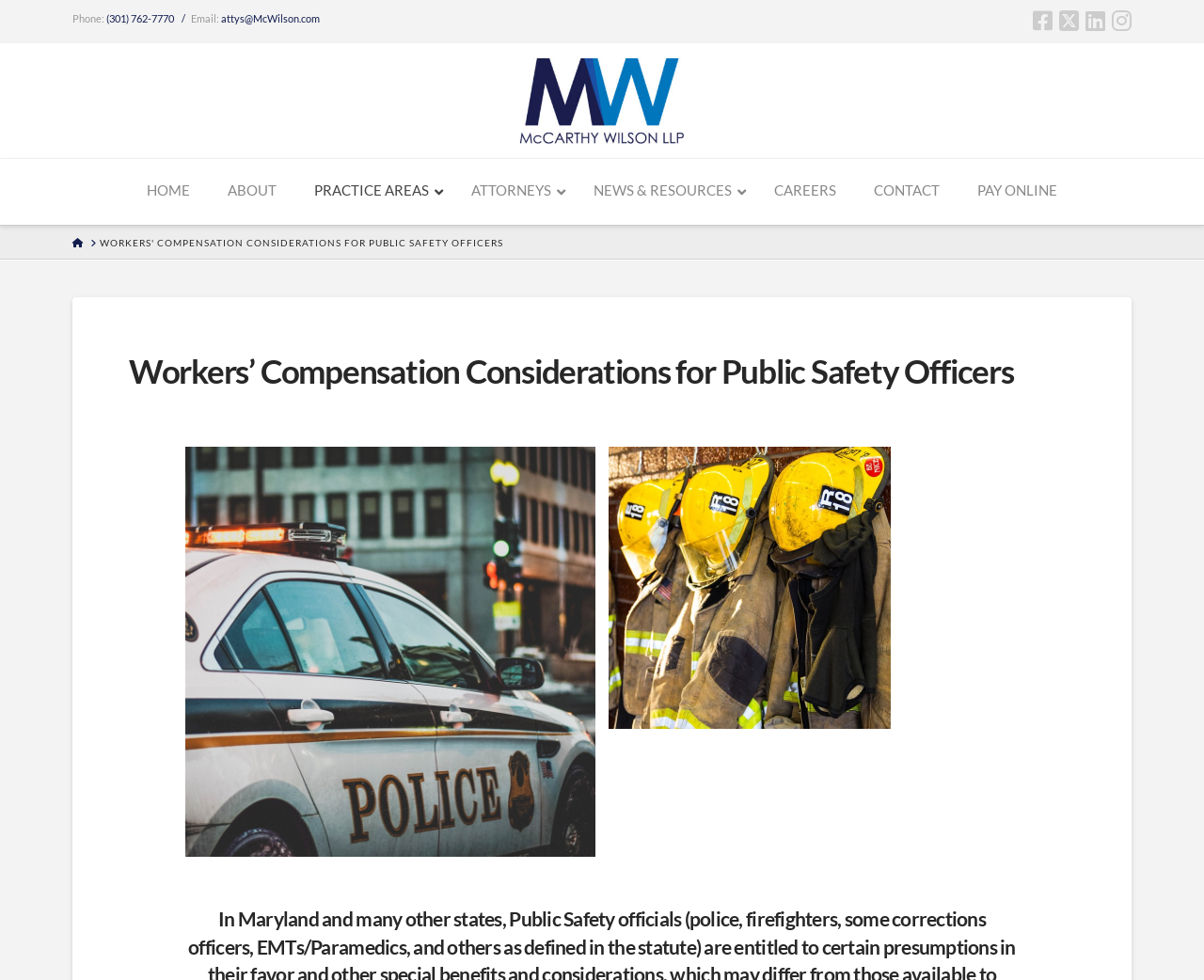Provide the bounding box coordinates for the area that should be clicked to complete the instruction: "Read about WORKERS' COMPENSATION CONSIDERATIONS FOR PUBLIC SAFETY OFFICERS".

[0.083, 0.241, 0.418, 0.254]